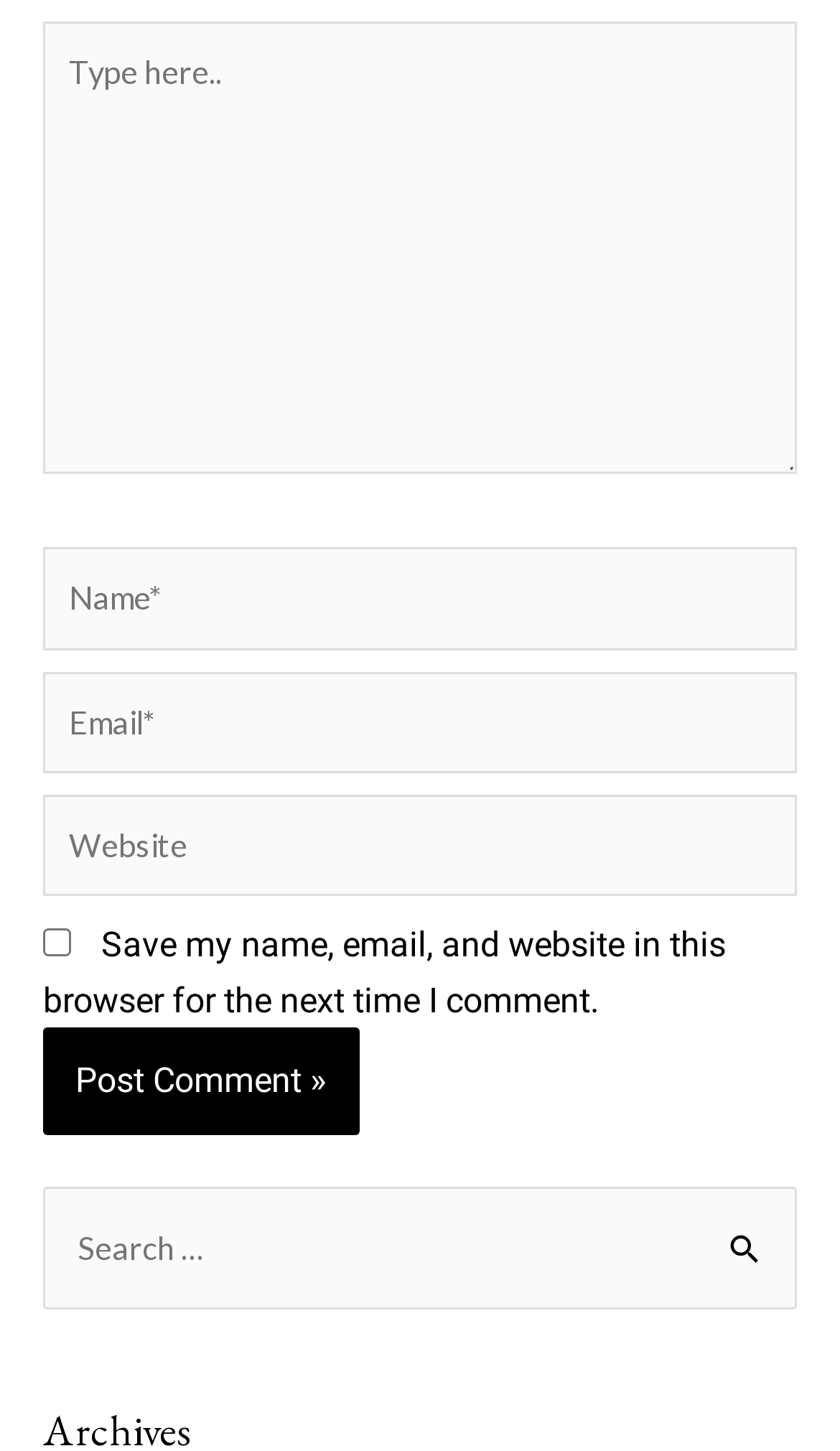Identify the bounding box for the element characterized by the following description: "Cookie Policy".

None